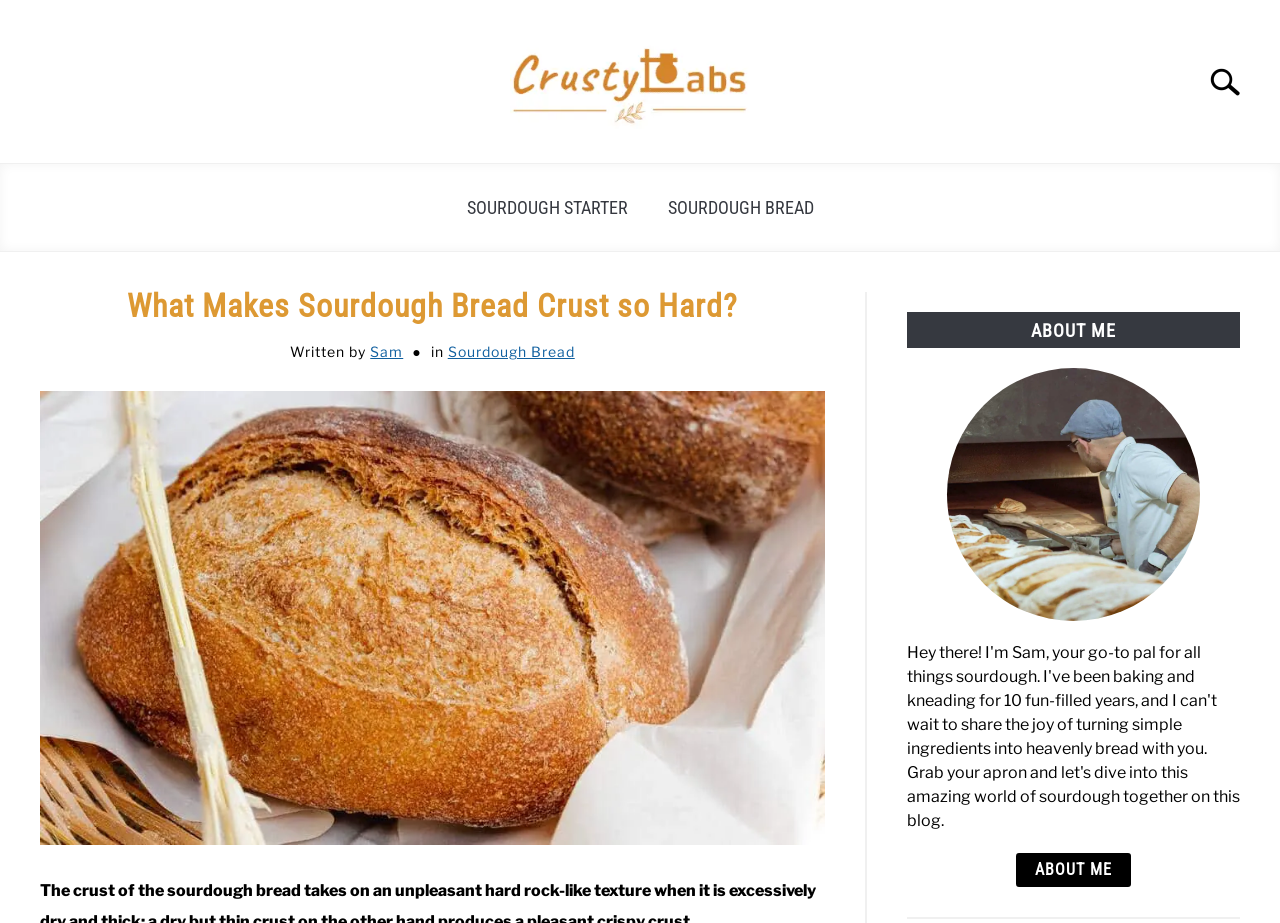What is the text next to the 'Search' link?
Please give a detailed and thorough answer to the question, covering all relevant points.

The text next to the 'Search' link can be found by looking at the StaticText element with a bounding box coordinate of [0.954, 0.111, 0.995, 0.158], which says 'Search for:'.